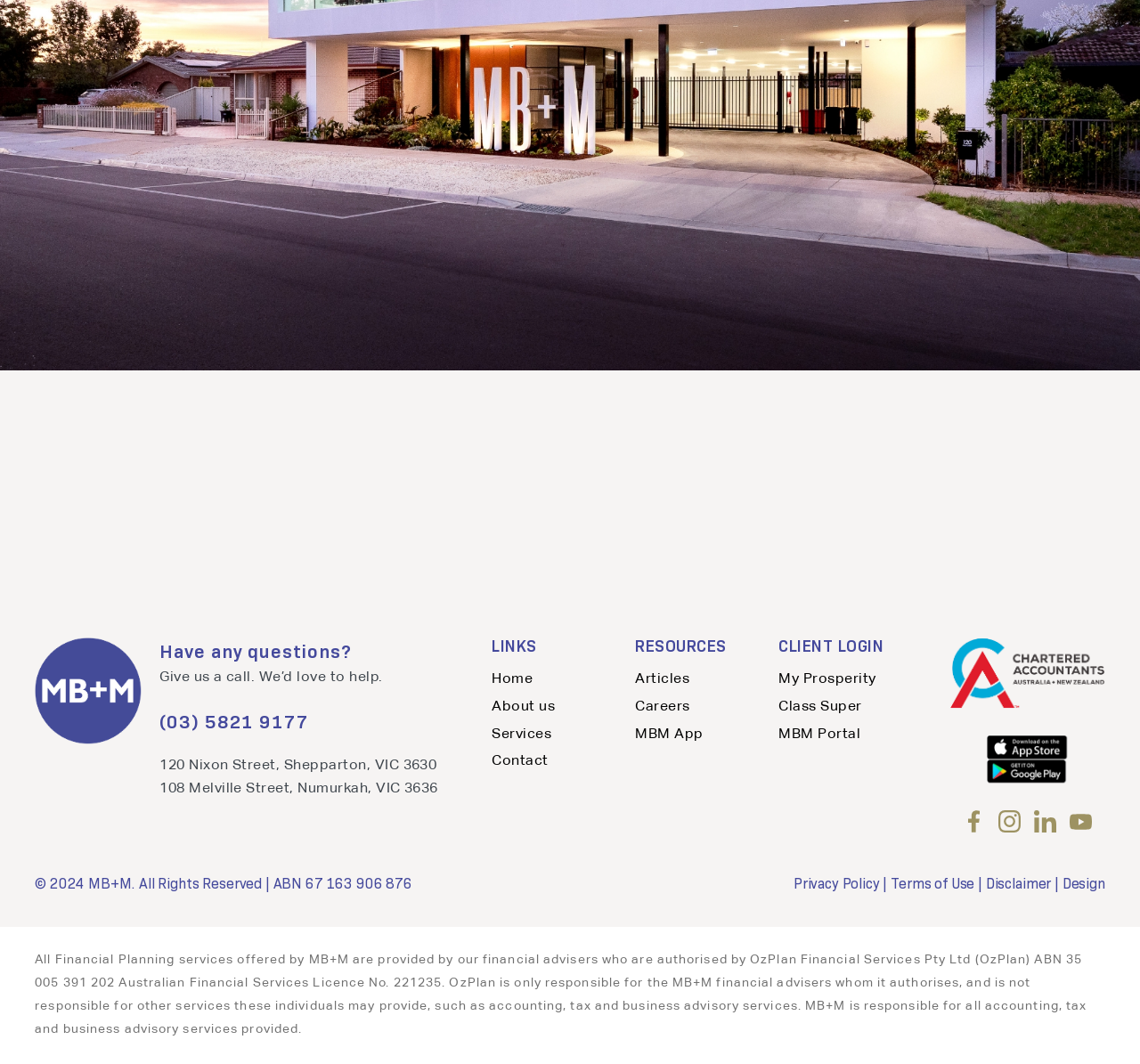Determine the bounding box coordinates of the clickable area required to perform the following instruction: "Click the MB+M logo". The coordinates should be represented as four float numbers between 0 and 1: [left, top, right, bottom].

[0.031, 0.599, 0.124, 0.808]